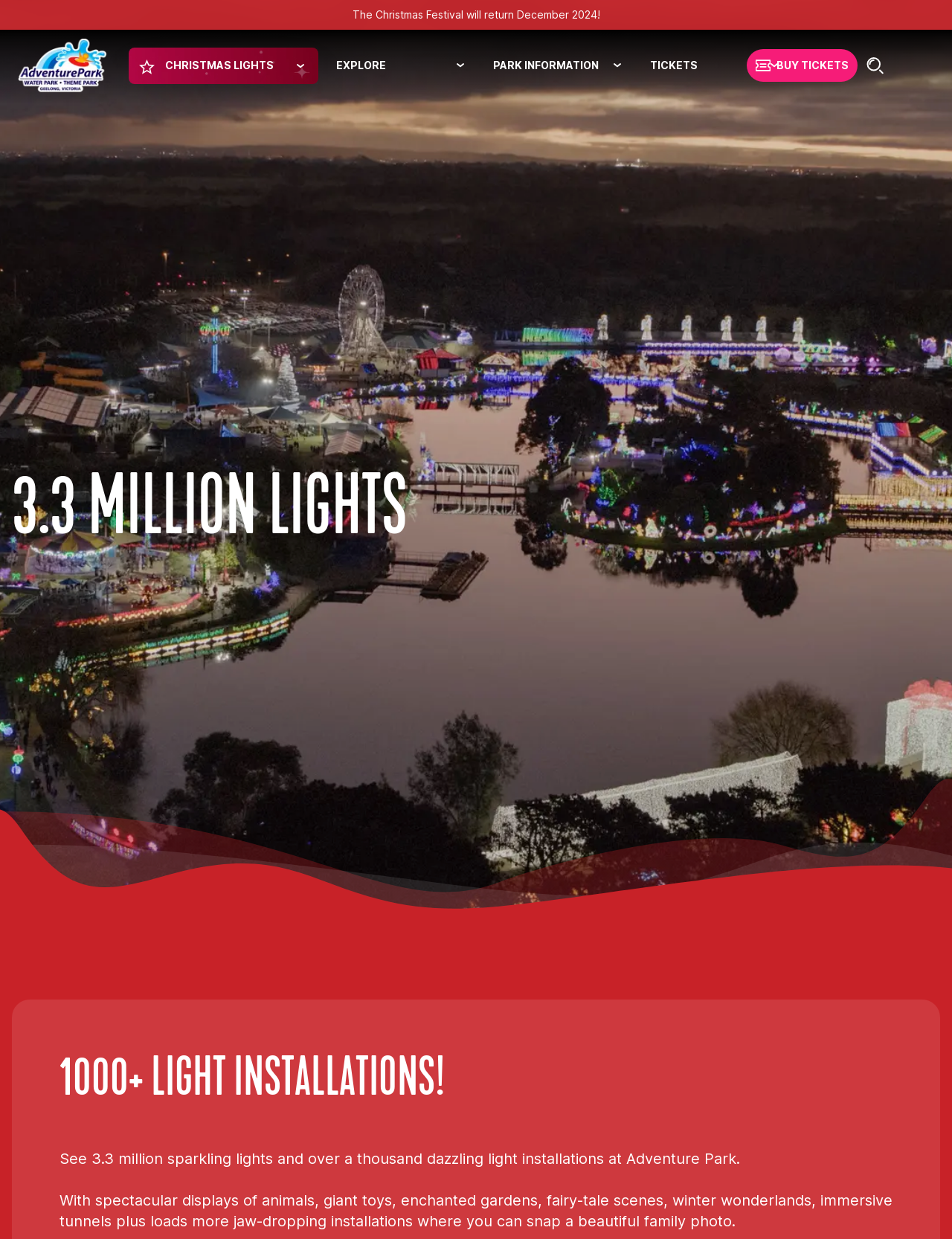How many lights are mentioned in the webpage?
Please answer the question as detailed as possible based on the image.

The webpage mentions '3.3 MILLION LIGHTS' which indicates that there are 3.3 million lights in the festival.